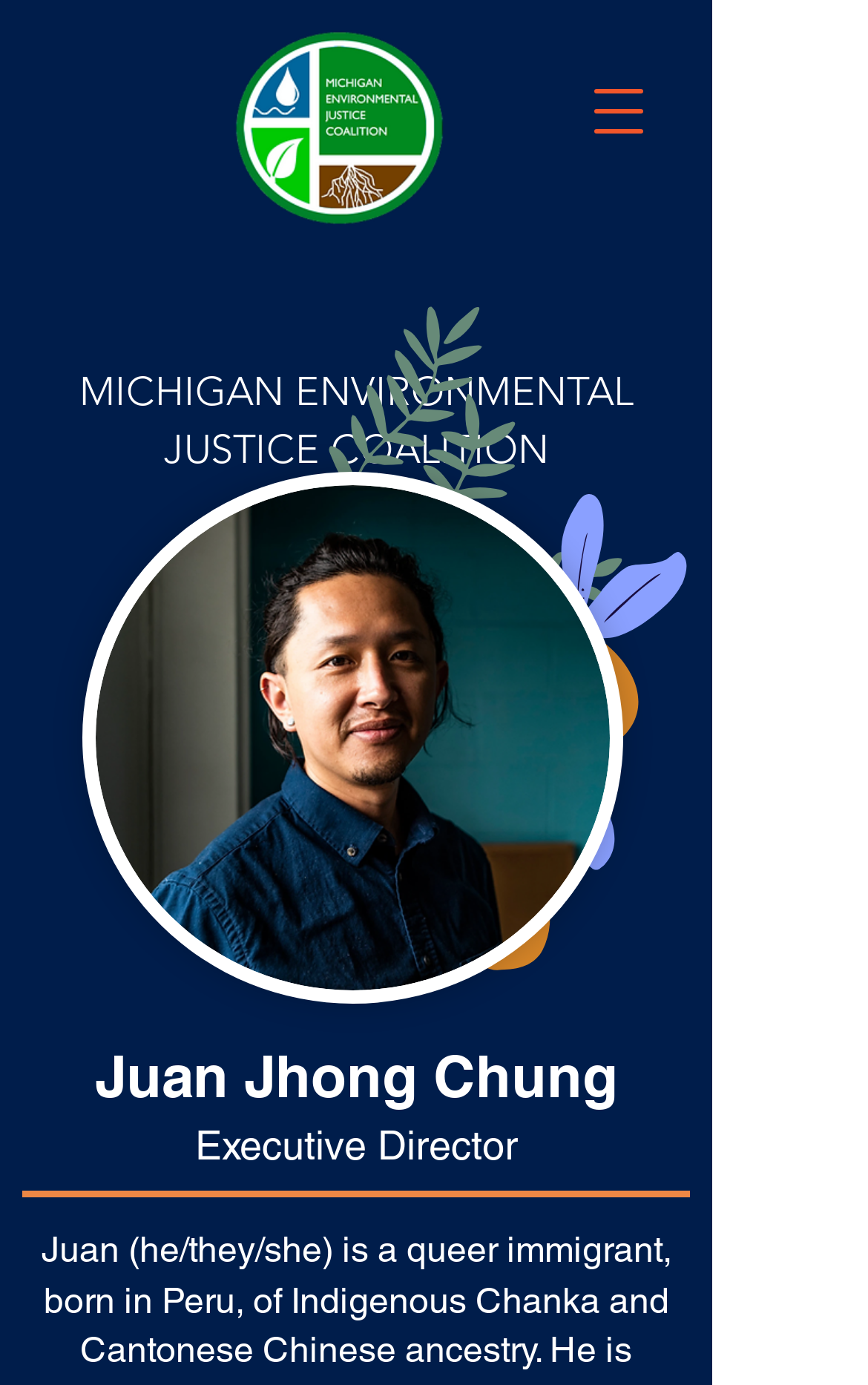What is the name of the organization?
Please analyze the image and answer the question with as much detail as possible.

I found the answer by looking at the static text element 'MICHIGAN ENVIRONMENTAL JUSTICE COALITION' which is located at the top of the page, suggesting that it is the name of the organization.